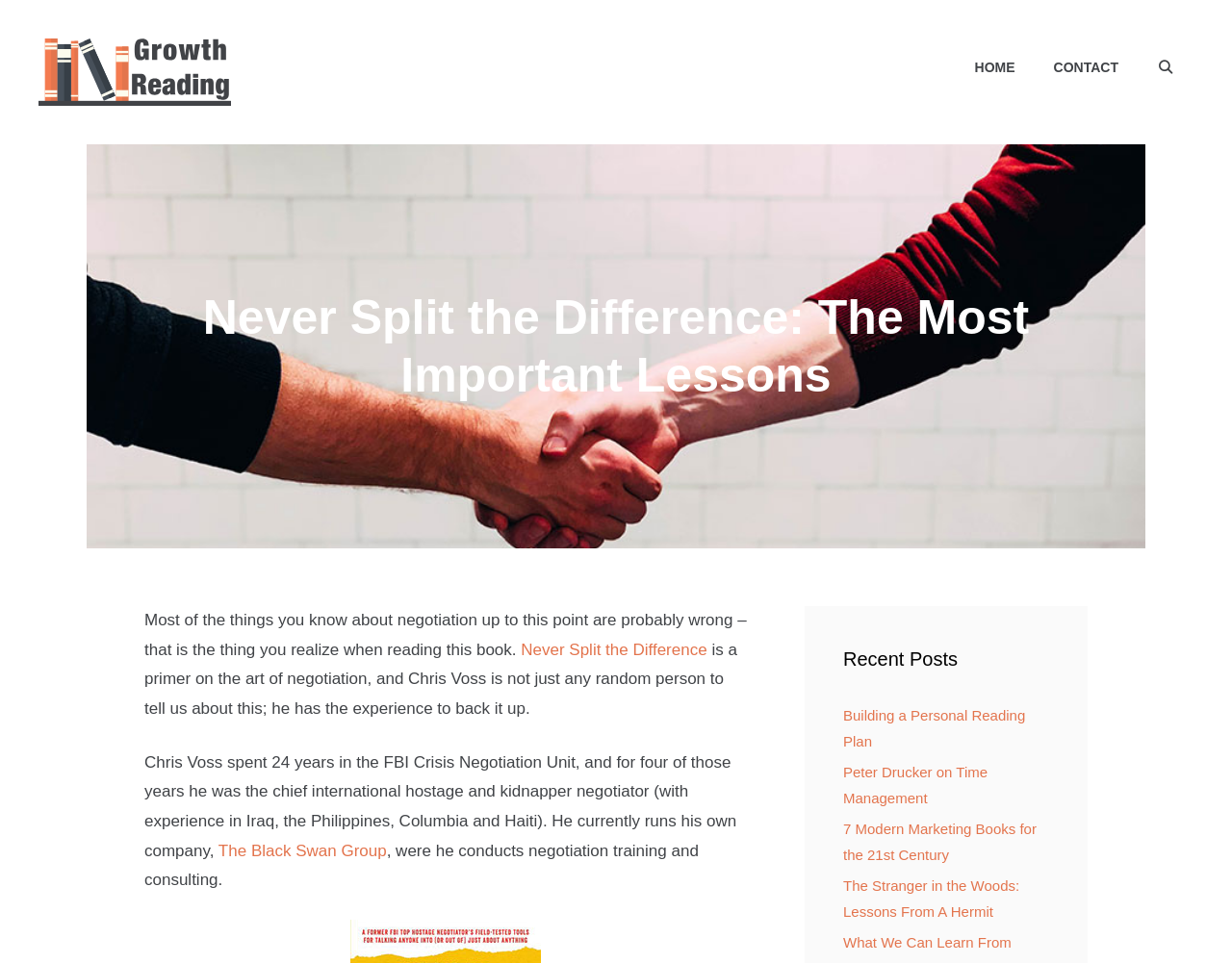Determine the bounding box coordinates for the clickable element required to fulfill the instruction: "read Building a Personal Reading Plan". Provide the coordinates as four float numbers between 0 and 1, i.e., [left, top, right, bottom].

[0.684, 0.734, 0.832, 0.778]